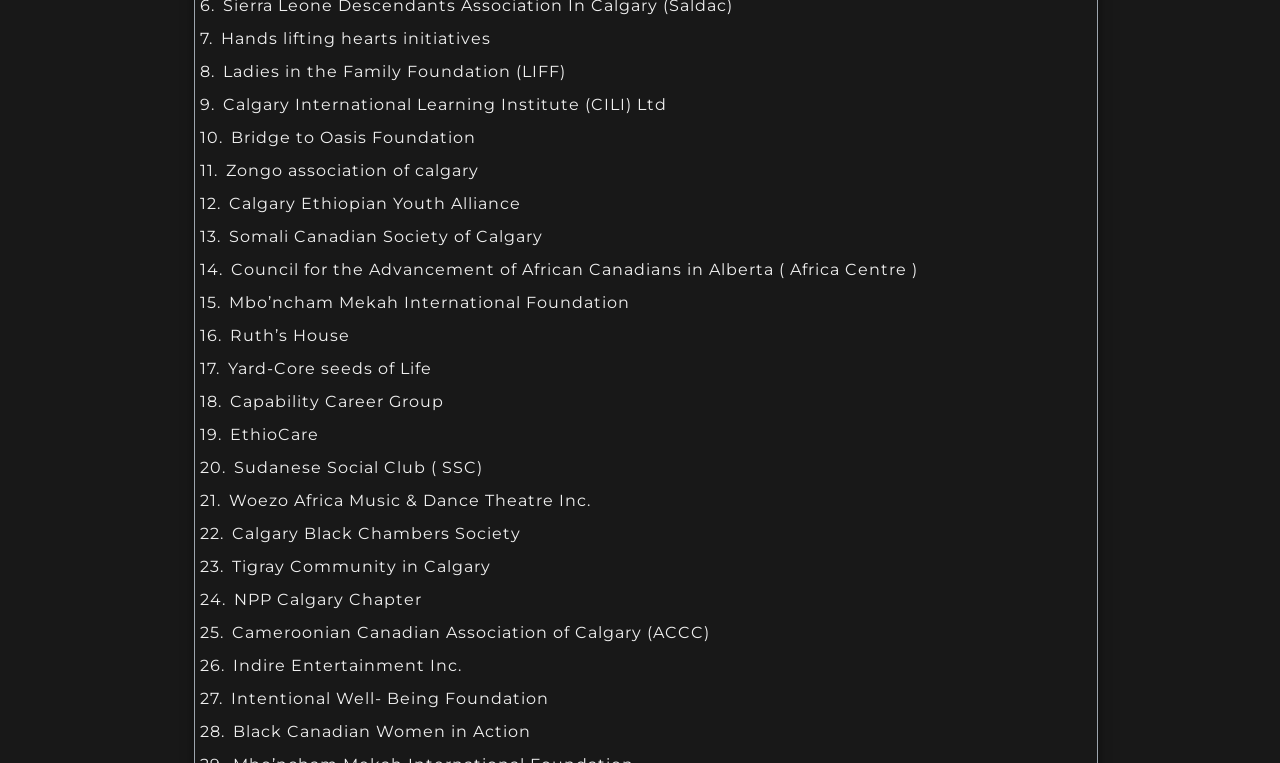Identify the bounding box coordinates of the region that should be clicked to execute the following instruction: "Learn more about Ladies in the Family Foundation".

[0.174, 0.077, 0.442, 0.11]